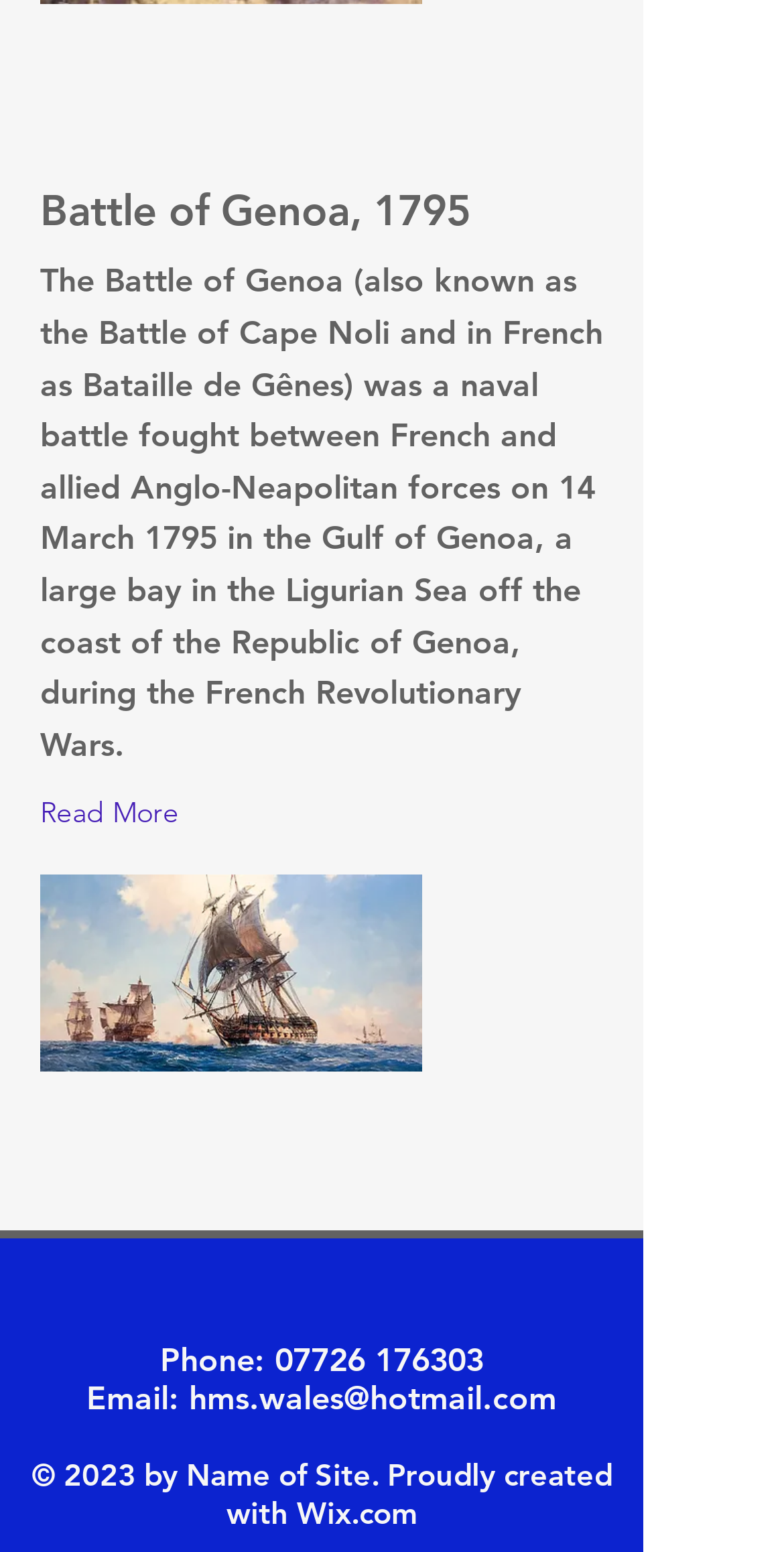Please study the image and answer the question comprehensively:
What is the website builder used?

The website builder used is Wix.com, which is mentioned in the link element at the bottom of the page, along with the copyright information.